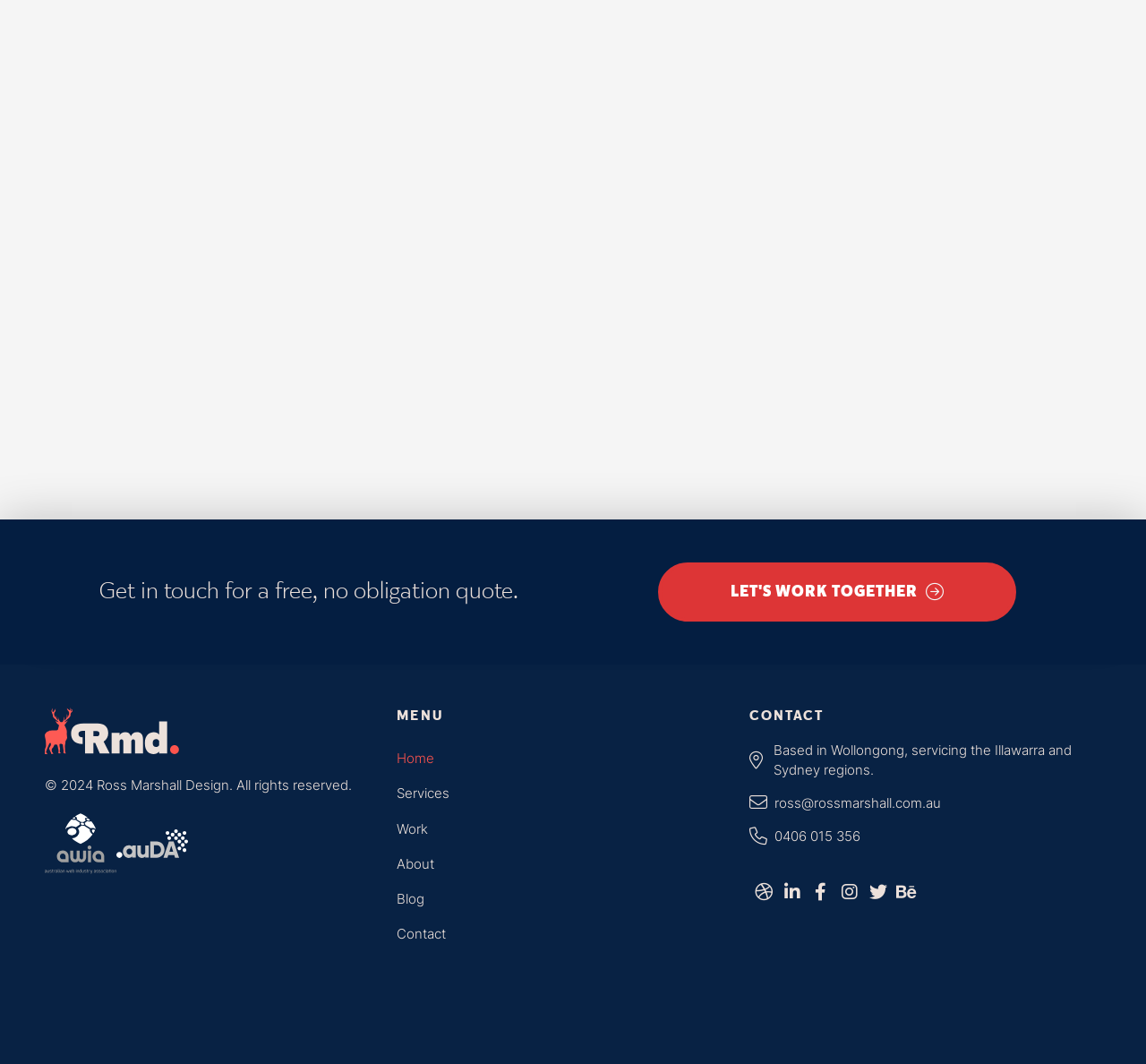What is the benefit of the high-performance service?
Based on the image, provide a one-word or brief-phrase response.

Improve website loading speed